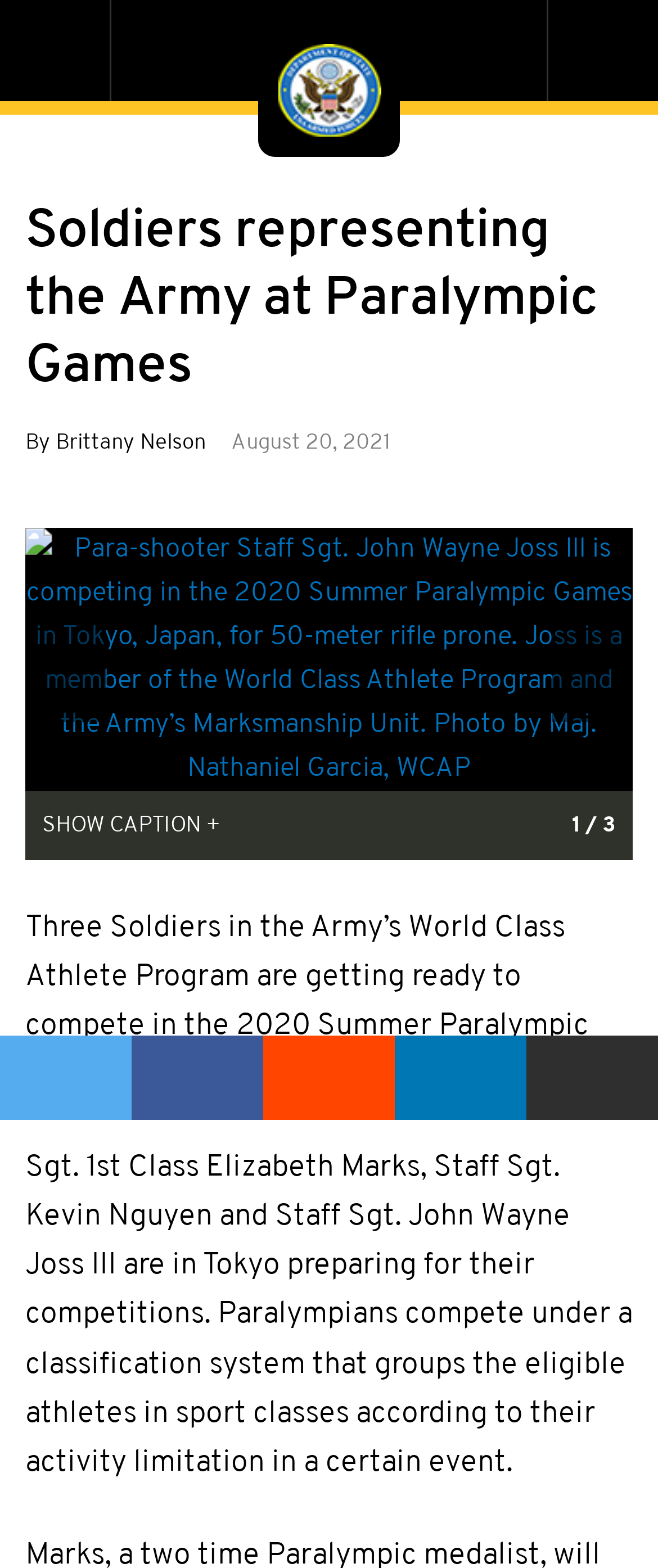Can you pinpoint the bounding box coordinates for the clickable element required for this instruction: "Click the SEARCH button"? The coordinates should be four float numbers between 0 and 1, i.e., [left, top, right, bottom].

[0.831, 0.0, 1.0, 0.065]